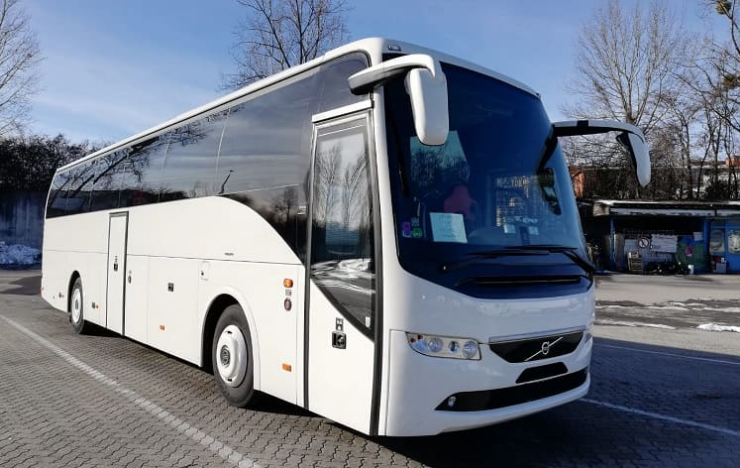Describe all the important aspects and features visible in the image.

This image showcases a sleek, modern white coach bus, prominently branded as a Volvo, parked in an outdoor setting. The bus features a spacious and streamline design, highlighted by large windows that offer ample visibility for passengers. Its refined exterior is complemented by a clean and polished appearance, indicating a well-maintained vehicle. Surrounding the bus are hints of a nearby urban environment, enhancing the scene with a backdrop of trees and a clear blue sky, suggesting a calm and pleasant day. This coach is representative of the high-class transportation services offered in the region of Mengeš, ideal for both short city circuits and longer excursions, offering comfort and style for varied travel needs.